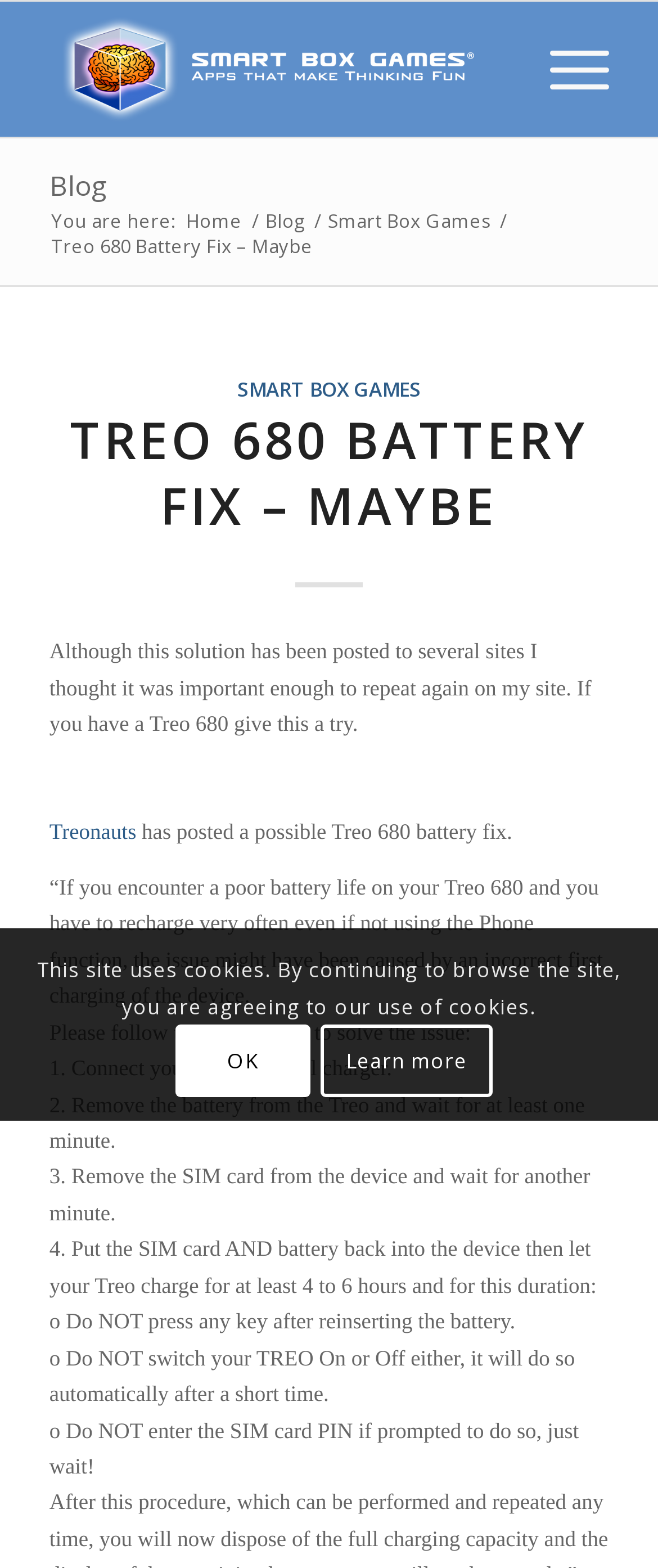Please determine the bounding box coordinates of the element's region to click in order to carry out the following instruction: "Click the 'Home' link". The coordinates should be four float numbers between 0 and 1, i.e., [left, top, right, bottom].

[0.275, 0.132, 0.375, 0.148]